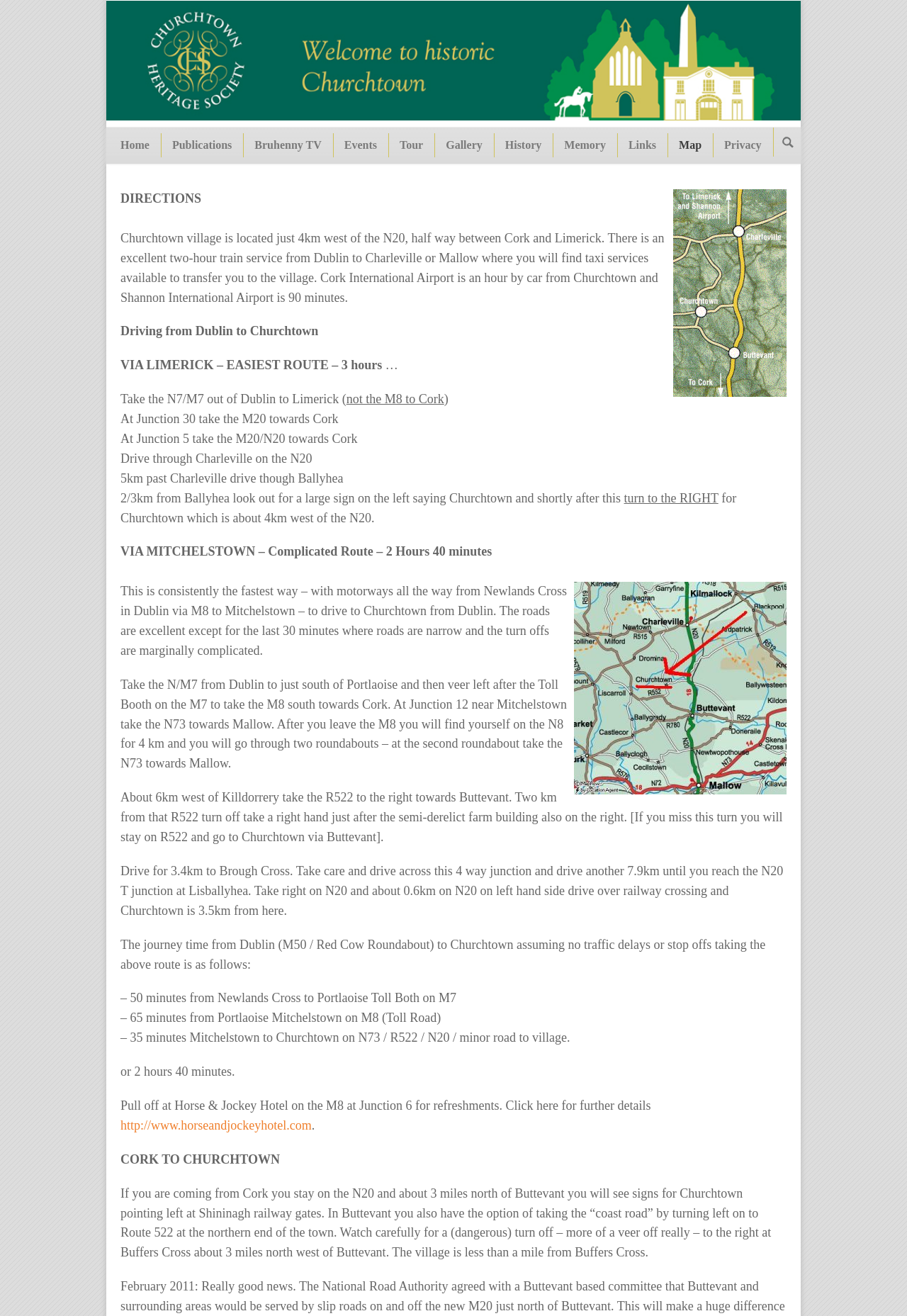What is the direction to turn at Buffers Cross?
Based on the screenshot, respond with a single word or phrase.

right